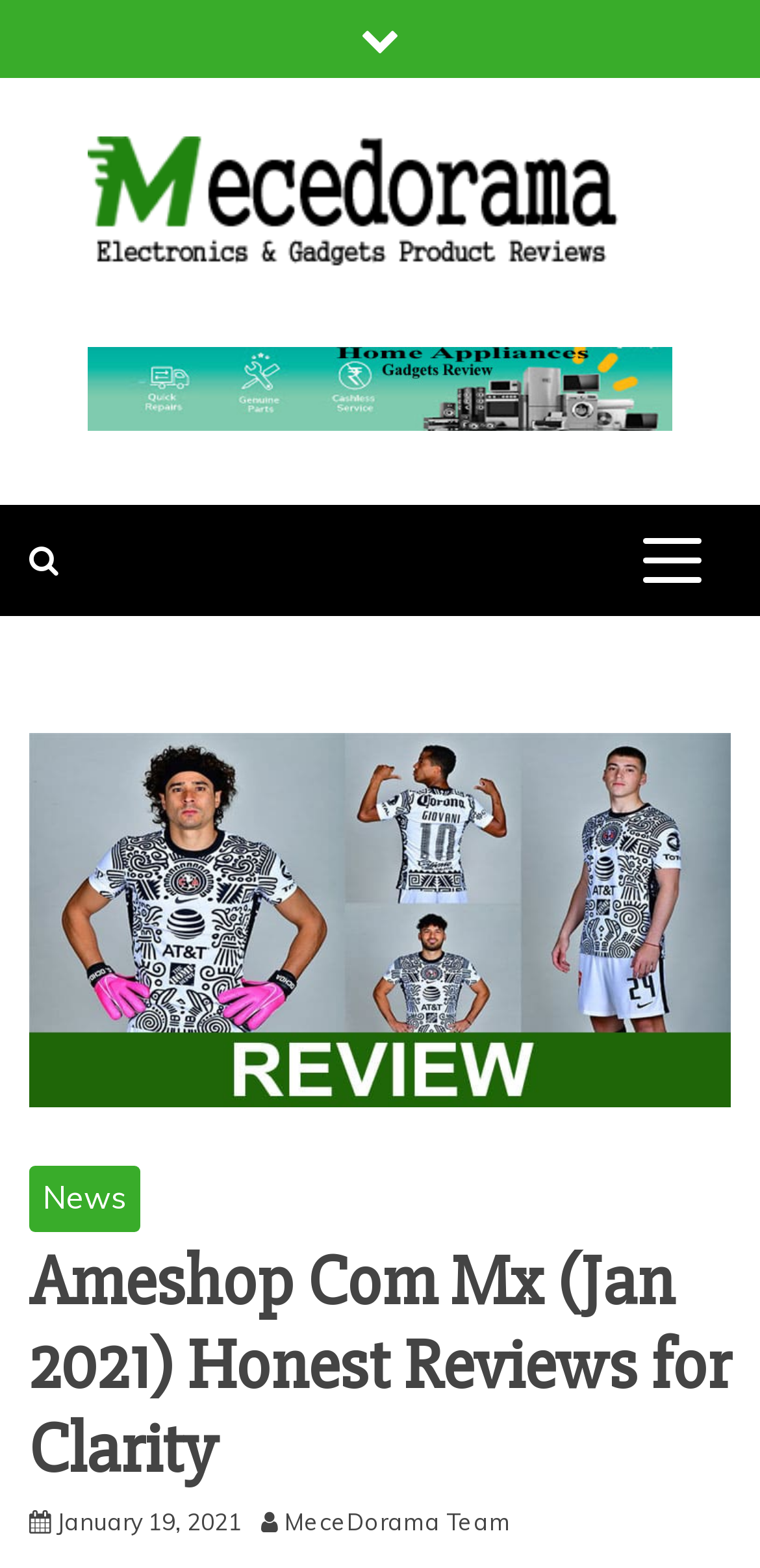What type of products are reviewed on this website?
Based on the image, answer the question in a detailed manner.

The website reviews products related to electronics and gadgets, as indicated by the static text 'ELECTRONICS & GADGETS PRODUCT REVIEWS' located at the top of the webpage.